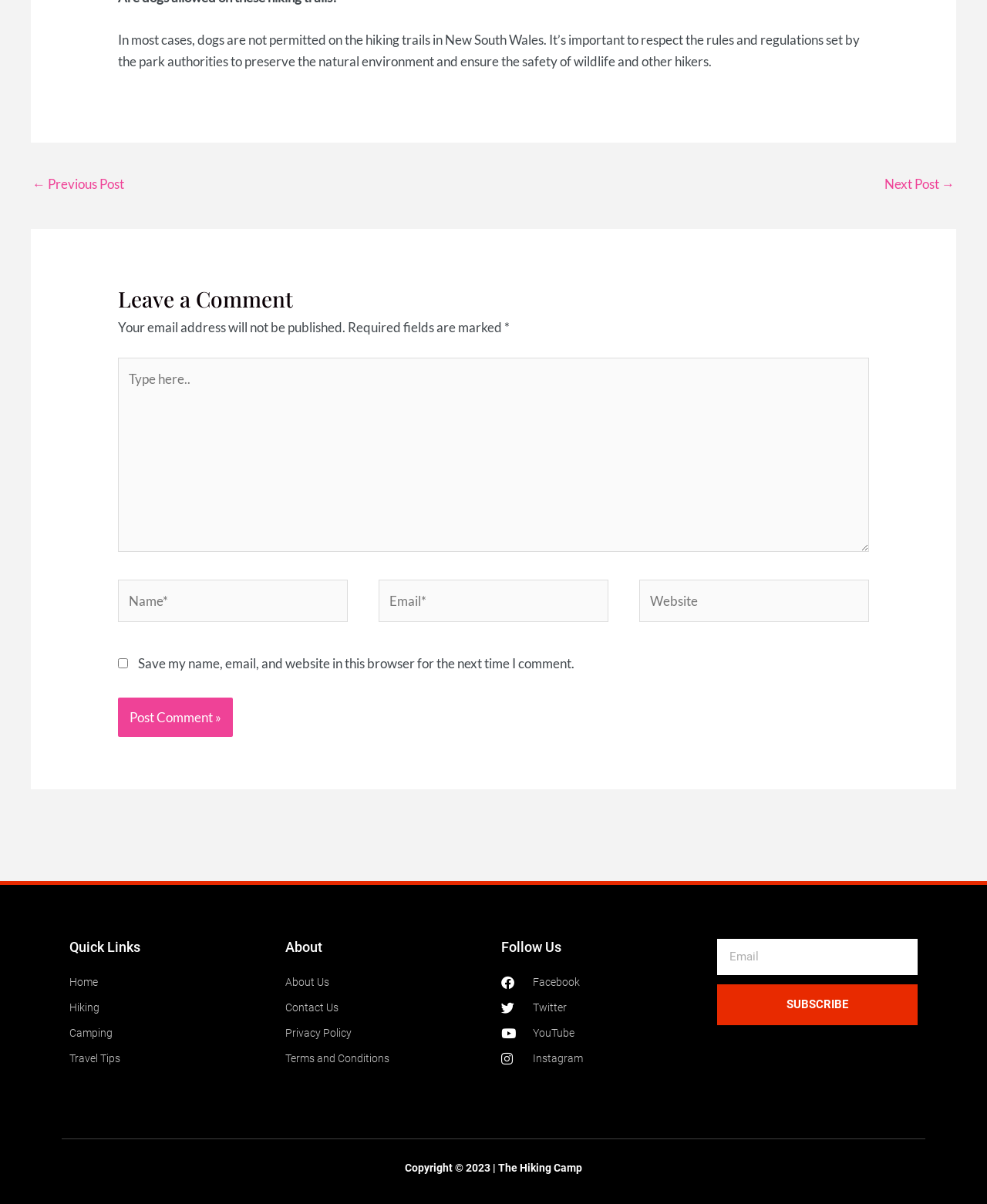Based on the description "Let's Talk About People-Pleasing", find the bounding box of the specified UI element.

None